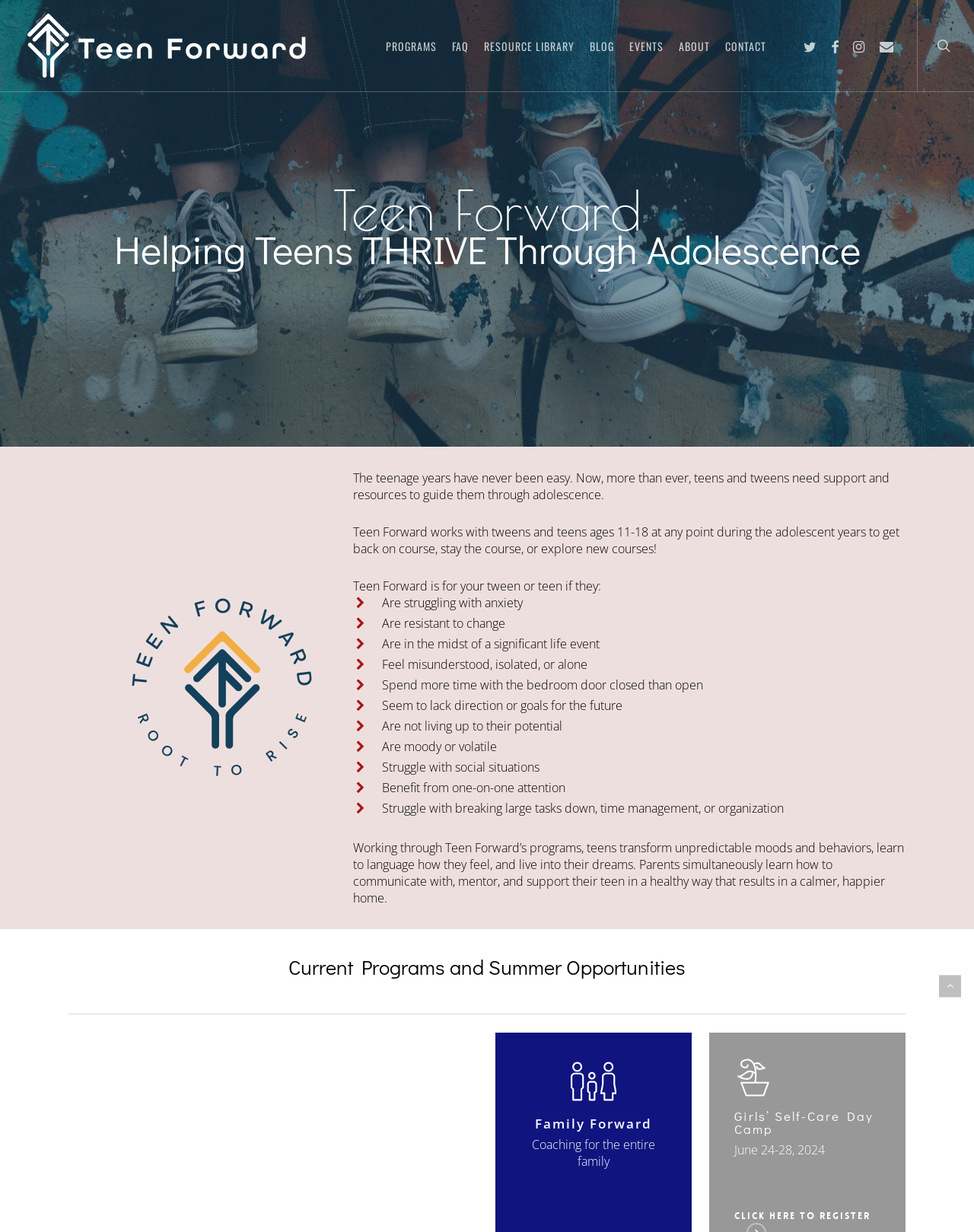Determine the bounding box coordinates for the UI element described. Format the coordinates as (top-left x, top-left y, bottom-right x, bottom-right y) and ensure all values are between 0 and 1. Element description: search

[0.941, 0.0, 1.0, 0.074]